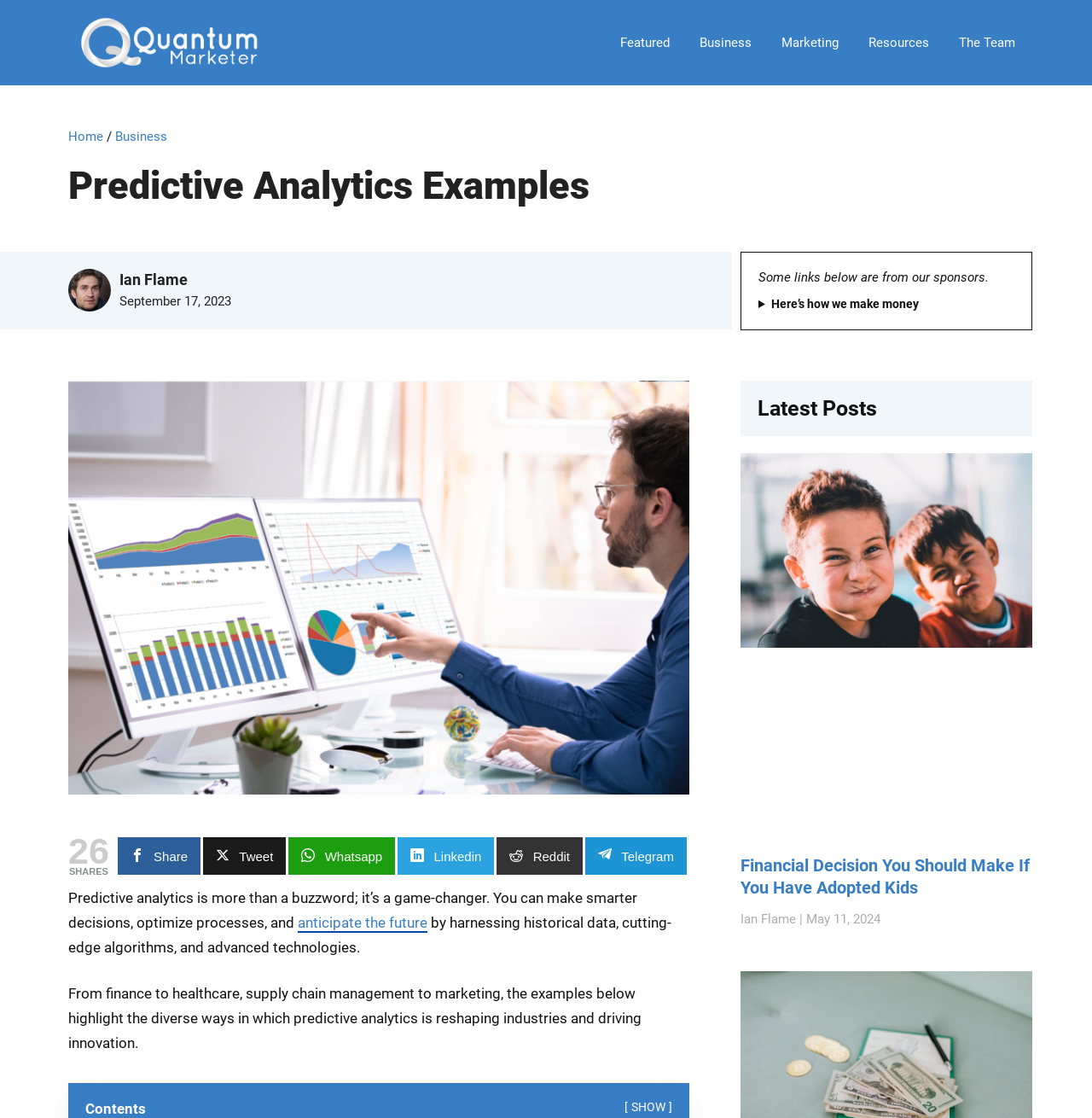Given the description: "Privacy notice", determine the bounding box coordinates of the UI element. The coordinates should be formatted as four float numbers between 0 and 1, [left, top, right, bottom].

None